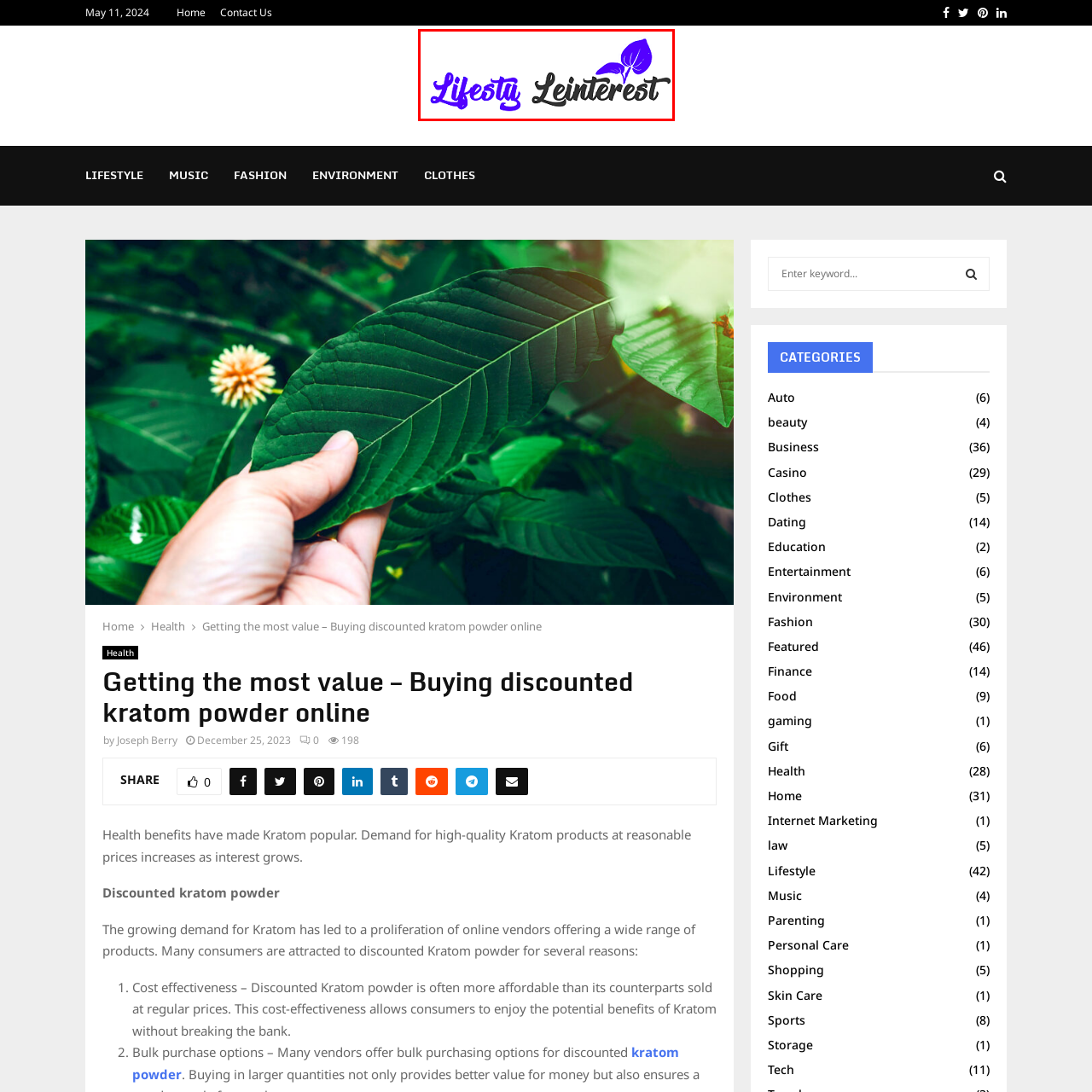Inspect the part framed by the grey rectangle, What type of font is used for 'Interest'? 
Reply with a single word or phrase.

Sleek black cursive